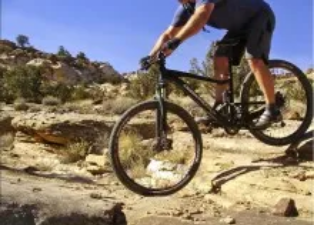What is the front wheel of the bike doing?
Answer the question in a detailed and comprehensive manner.

According to the caption, the cyclist is captured mid-jump, and the bike's front wheel is lifted off the ground as they maneuver over uneven ground, showcasing their skillful navigation of the terrain.